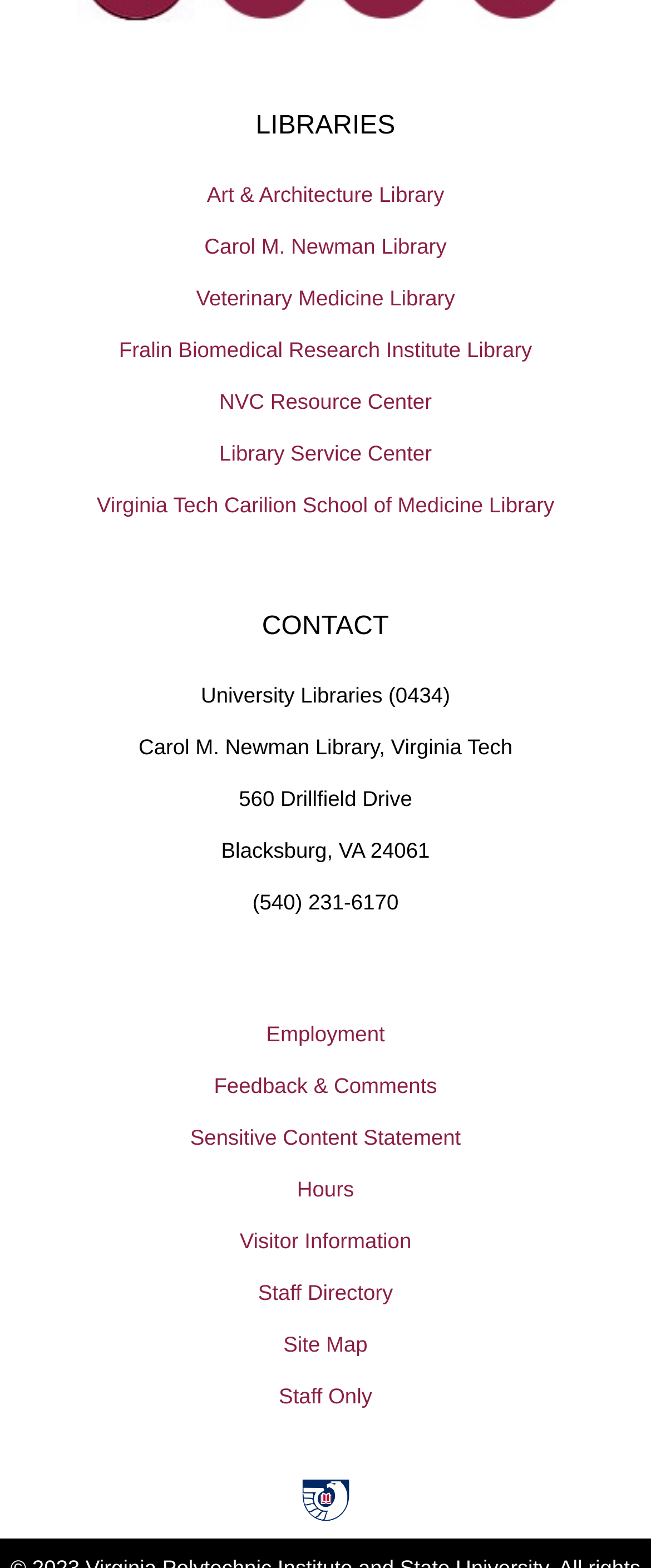Identify the bounding box coordinates of the section that should be clicked to achieve the task described: "read BLOG".

None